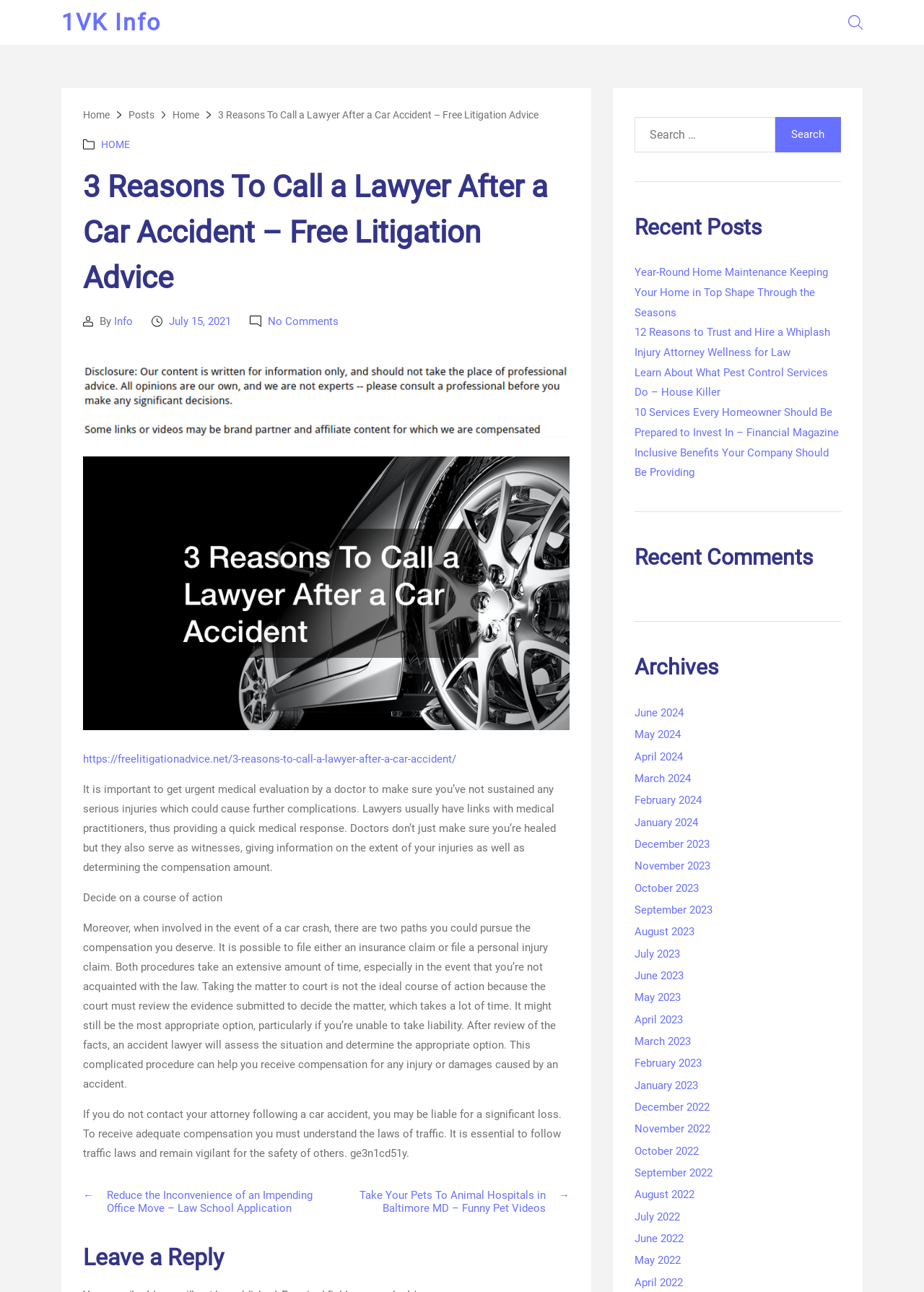Based on the image, please respond to the question with as much detail as possible:
What are the two options for seeking compensation after a car accident?

The webpage explains that after a car accident, there are two possible paths to pursue compensation: filing an insurance claim or filing a personal injury claim, and an accident lawyer can help determine the best course of action.